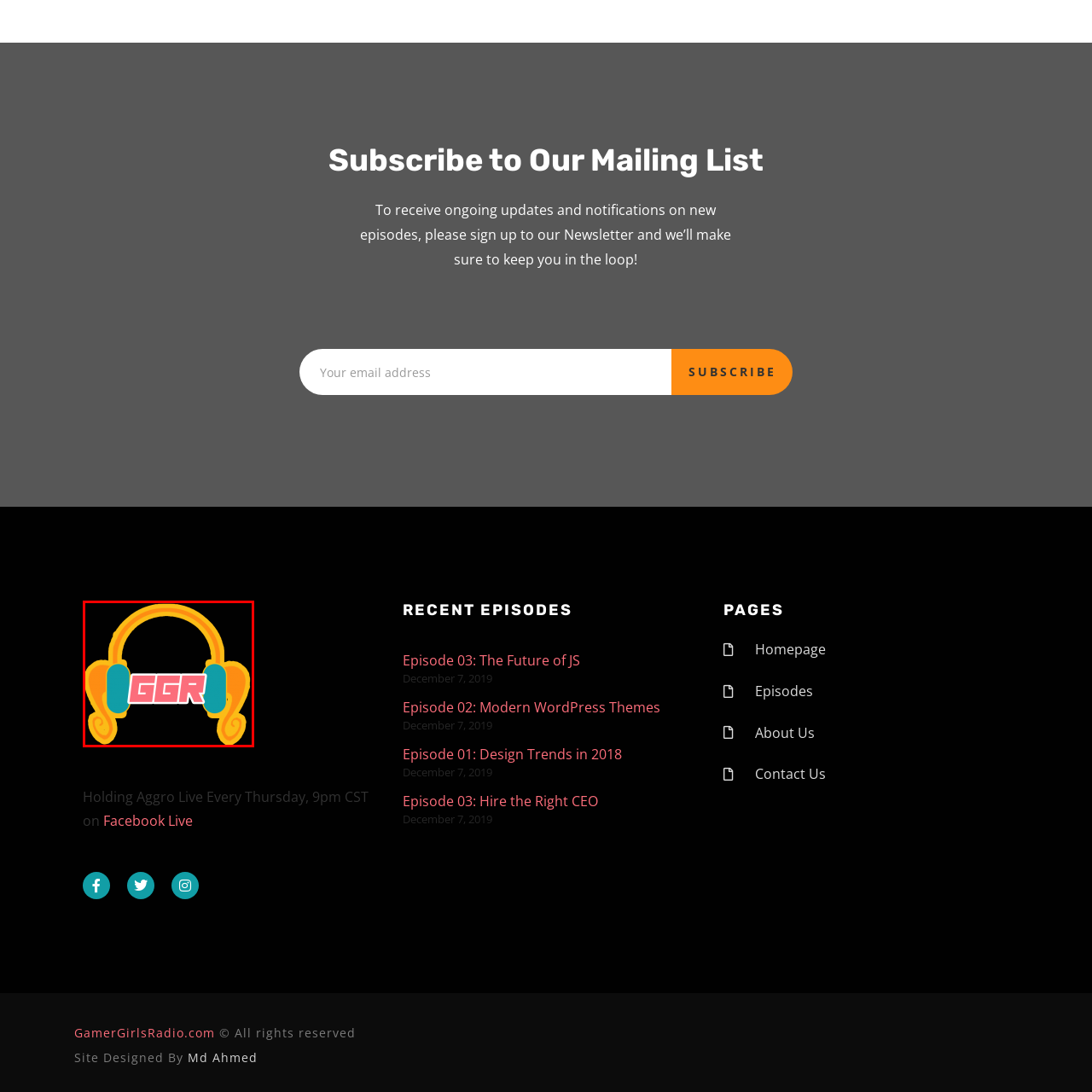What is the color of the central letters 'GGR'?
Direct your attention to the image marked by the red bounding box and answer the question with a single word or phrase.

Pink